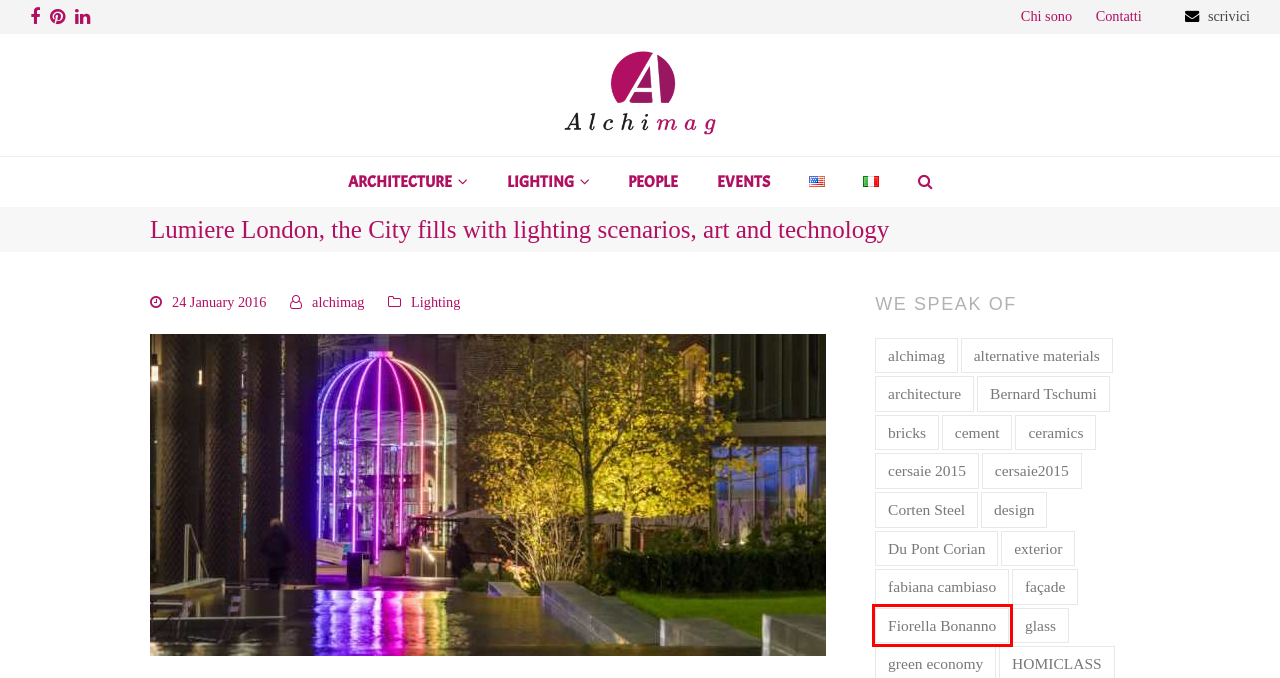View the screenshot of the webpage containing a red bounding box around a UI element. Select the most fitting webpage description for the new page shown after the element in the red bounding box is clicked. Here are the candidates:
A. Events Archivi - Alchimag
B. Lighting Archivi - Alchimag
C. alchimag Archivi - Alchimag
D. Fiorella Bonanno Archivi - Alchimag
E. façade Archivi - Alchimag
F. bricks Archivi - Alchimag
G. glass Archivi - Alchimag
H. ceramics Archivi - Alchimag

D